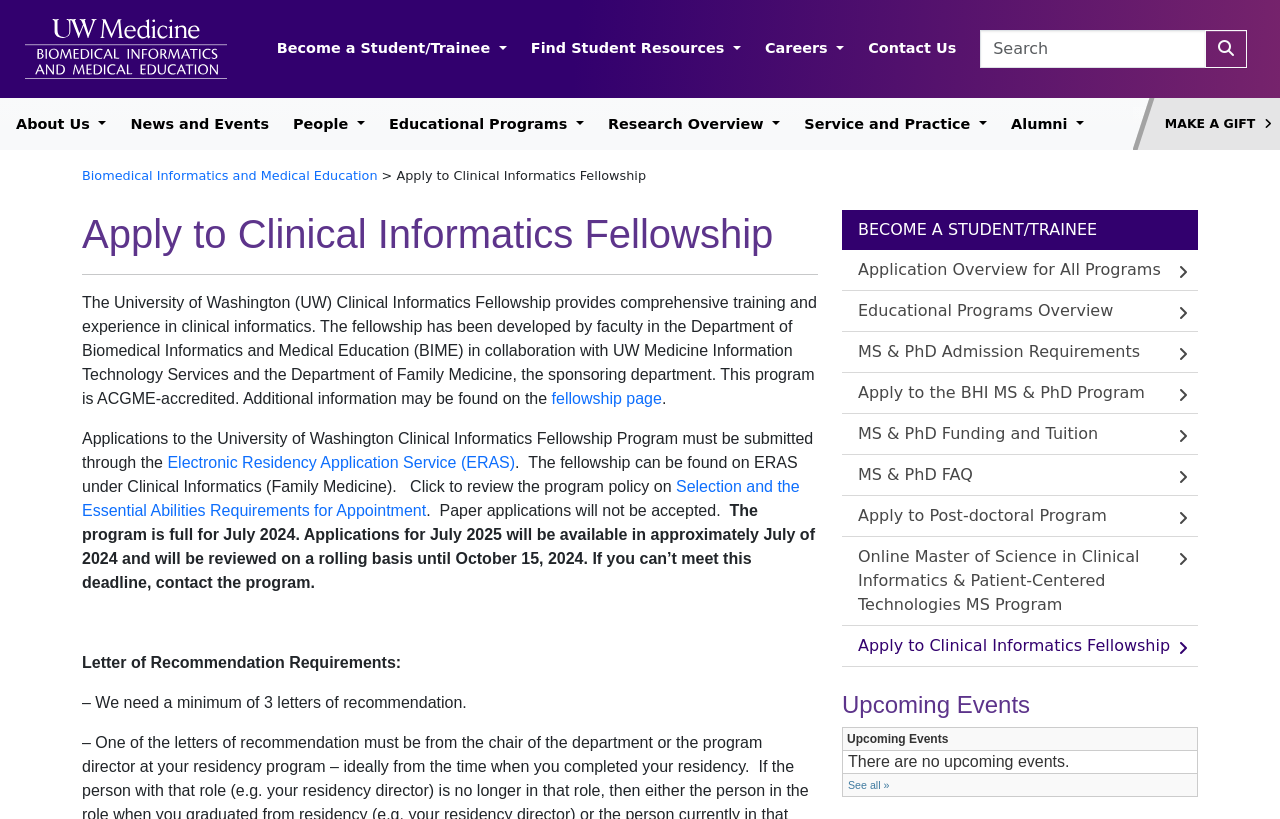Extract the bounding box coordinates for the UI element described by the text: "Careers". The coordinates should be in the form of [left, top, right, bottom] with values between 0 and 1.

[0.591, 0.037, 0.666, 0.083]